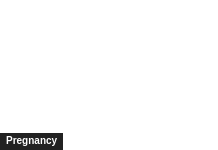What is the purpose of the design?
Look at the screenshot and give a one-word or phrase answer.

Provide informative content